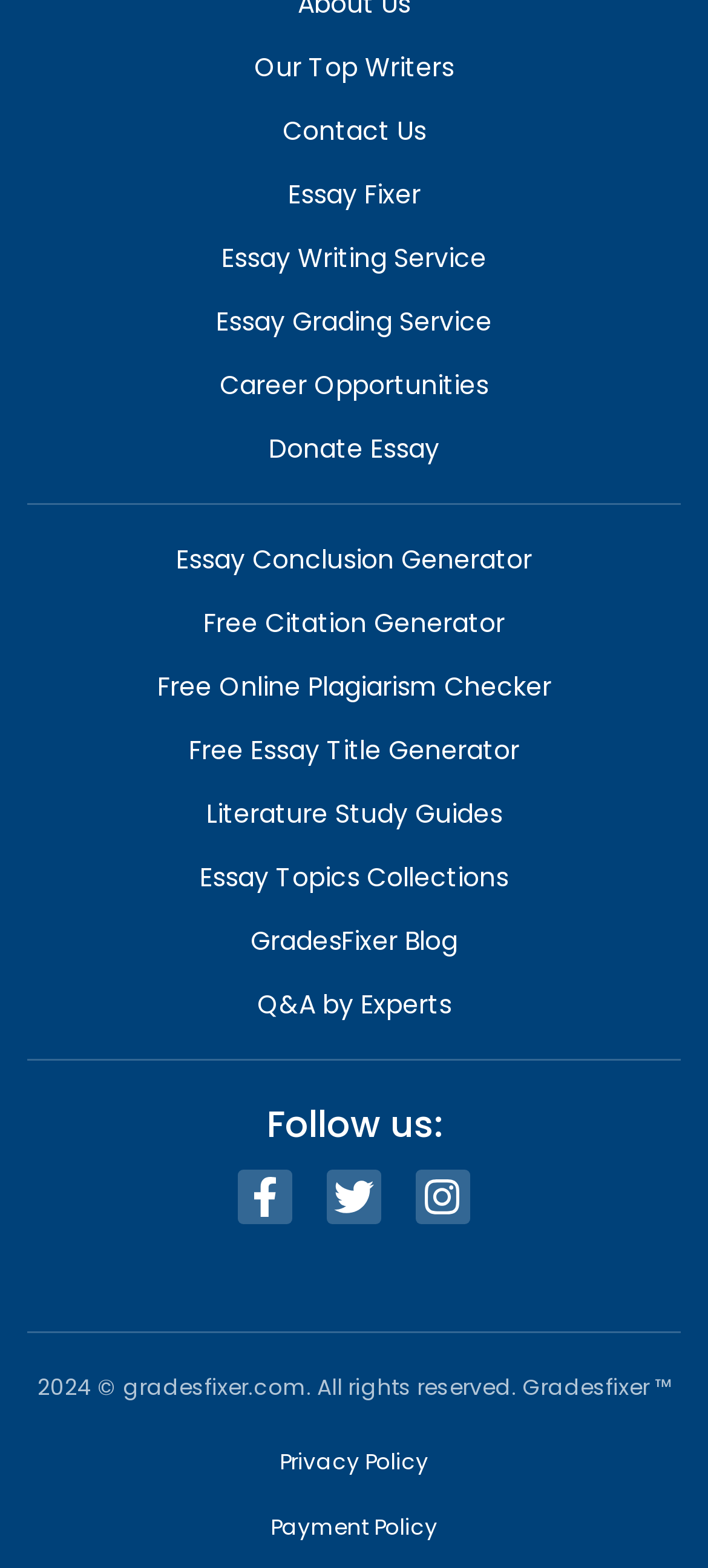Please find the bounding box coordinates of the element that you should click to achieve the following instruction: "Follow us on Facebook". The coordinates should be presented as four float numbers between 0 and 1: [left, top, right, bottom].

[0.336, 0.746, 0.413, 0.781]